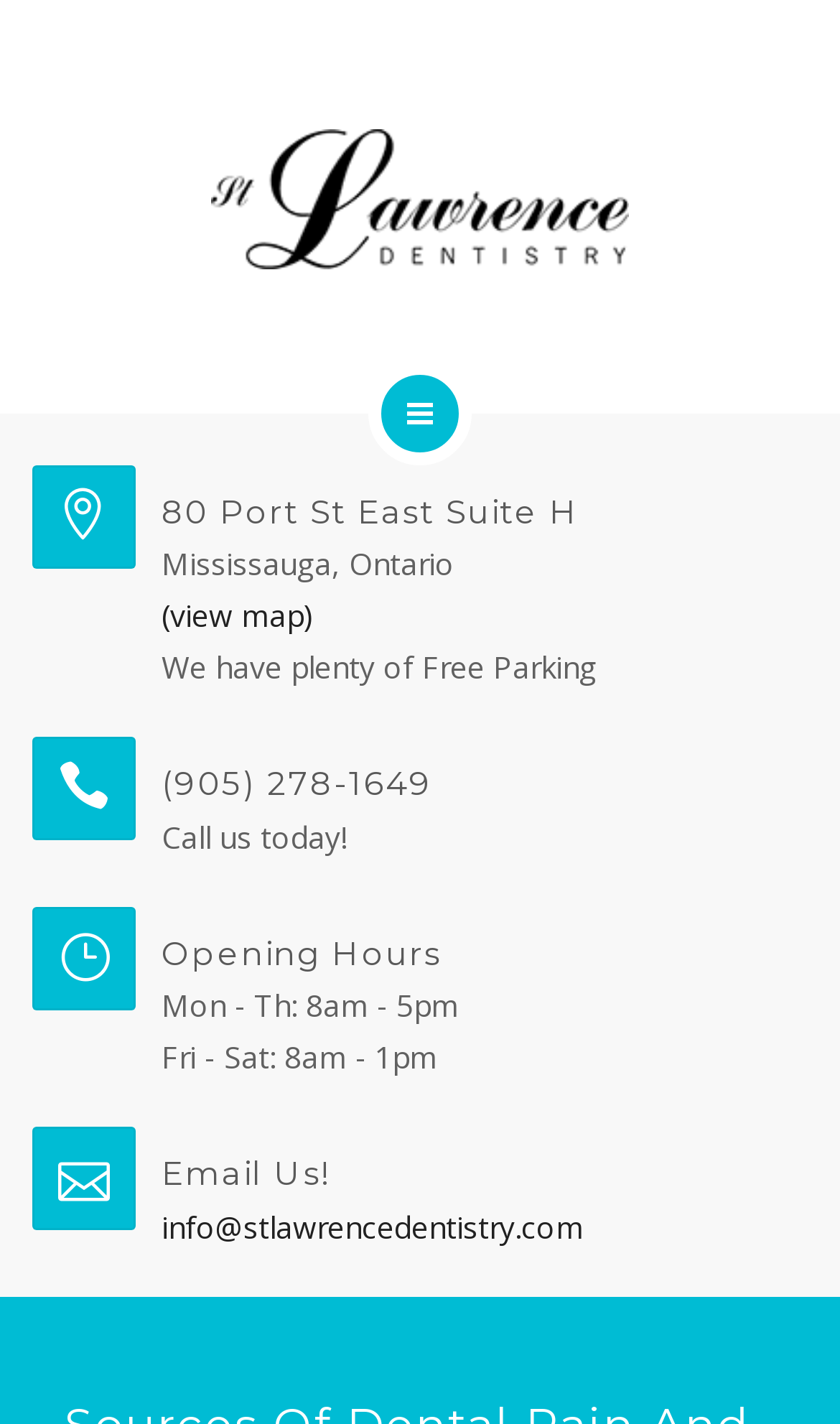Find the bounding box coordinates for the area that should be clicked to accomplish the instruction: "View the map".

[0.192, 0.417, 0.374, 0.446]